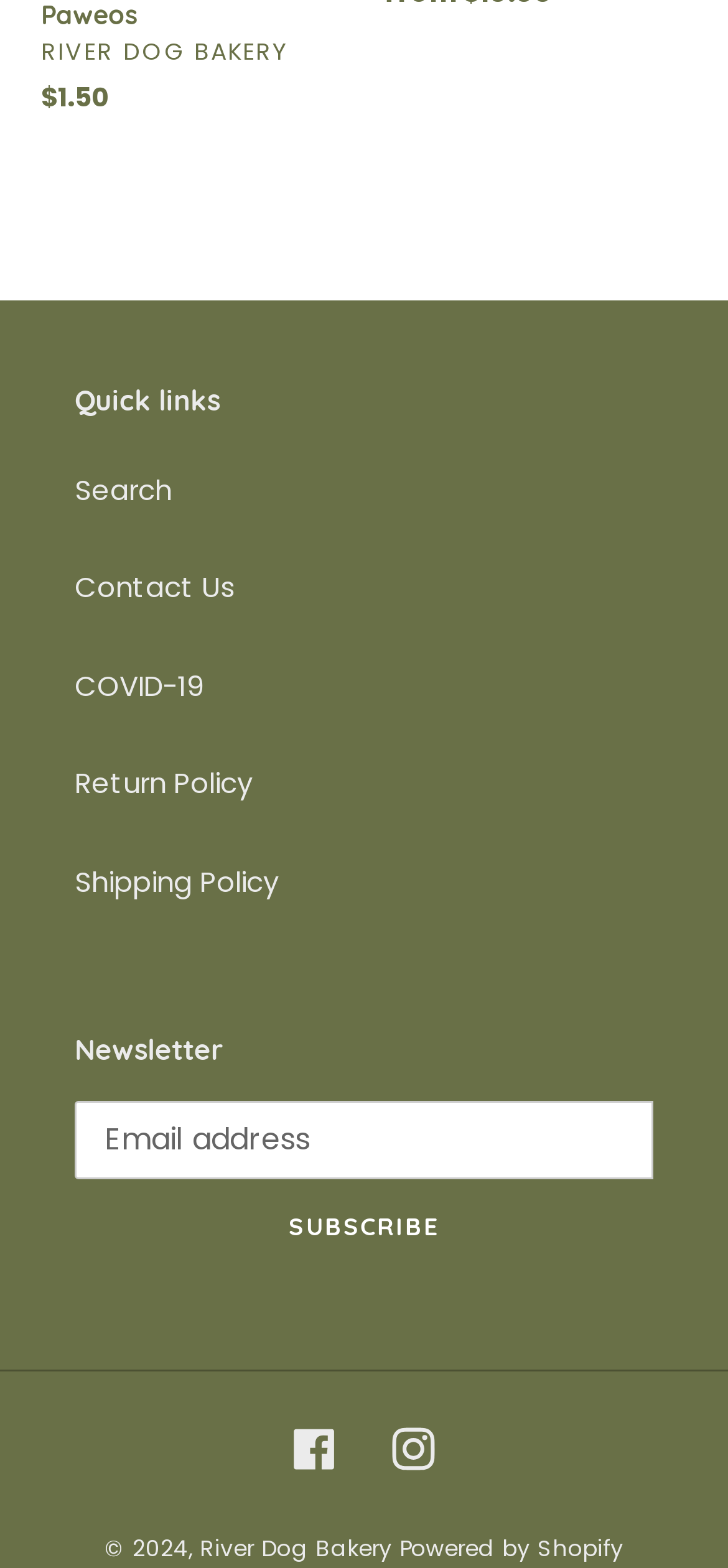What is the vendor's name?
Please provide a comprehensive answer based on the information in the image.

I found the vendor's name by looking at the DescriptionListDetail element, which contains a StaticText element with the text 'RIVER DOG BAKERY'.